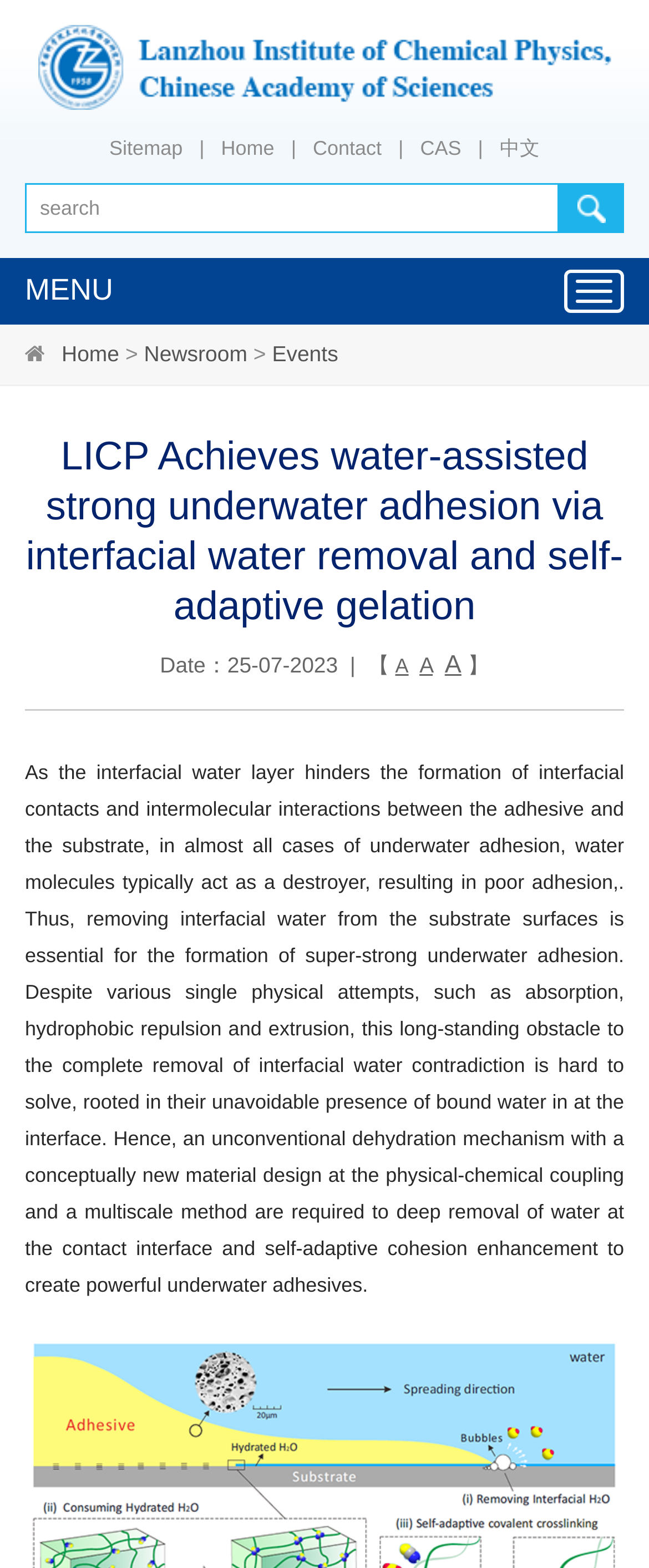Specify the bounding box coordinates for the region that must be clicked to perform the given instruction: "View the sitemap".

[0.168, 0.087, 0.281, 0.102]